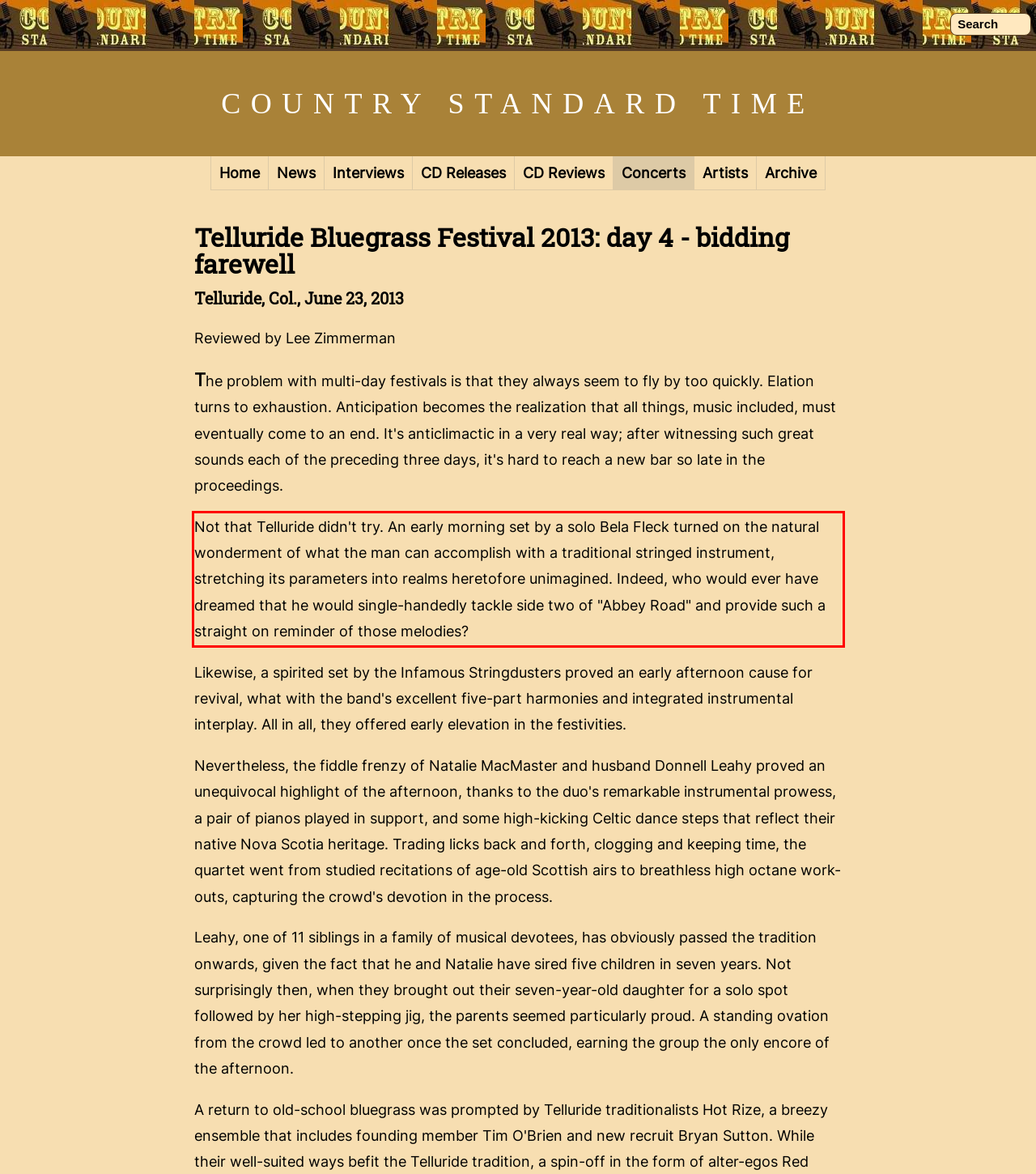Review the webpage screenshot provided, and perform OCR to extract the text from the red bounding box.

Not that Telluride didn't try. An early morning set by a solo Bela Fleck turned on the natural wonderment of what the man can accomplish with a traditional stringed instrument, stretching its parameters into realms heretofore unimagined. Indeed, who would ever have dreamed that he would single-handedly tackle side two of "Abbey Road" and provide such a straight on reminder of those melodies?